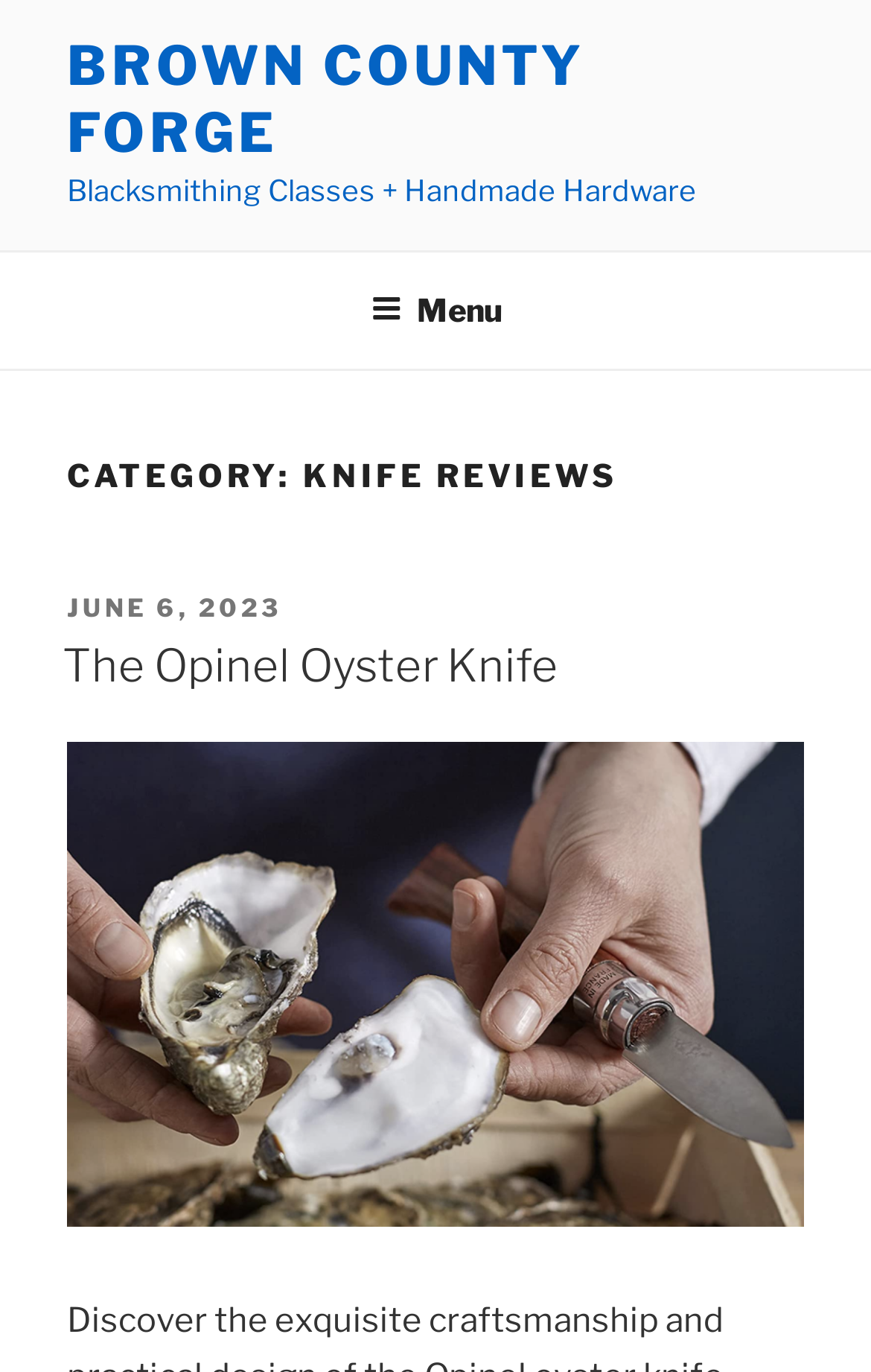How many knife reviews are shown on this page?
From the image, provide a succinct answer in one word or a short phrase.

1